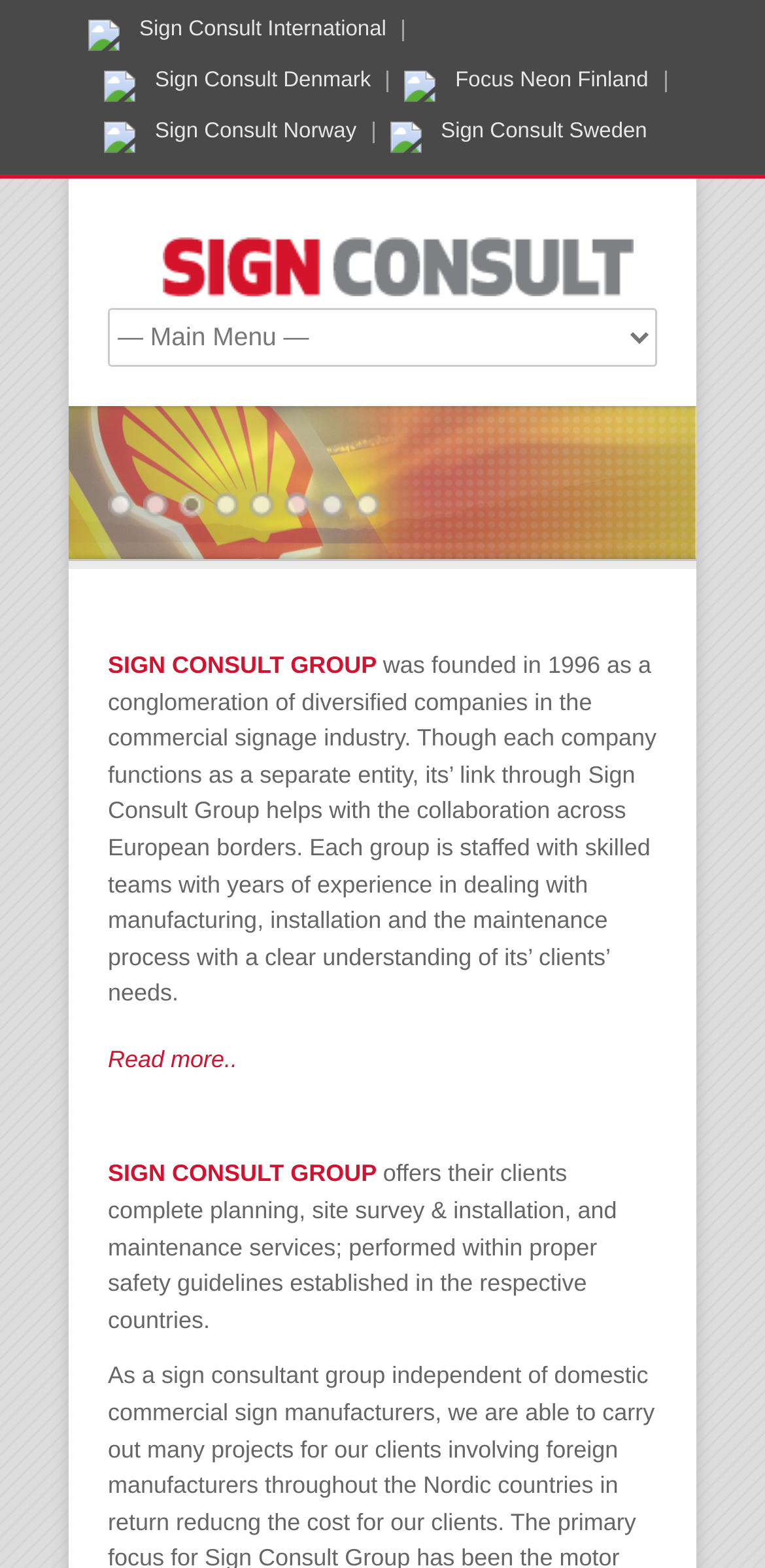Please give a concise answer to this question using a single word or phrase: 
How many countries are mentioned?

4